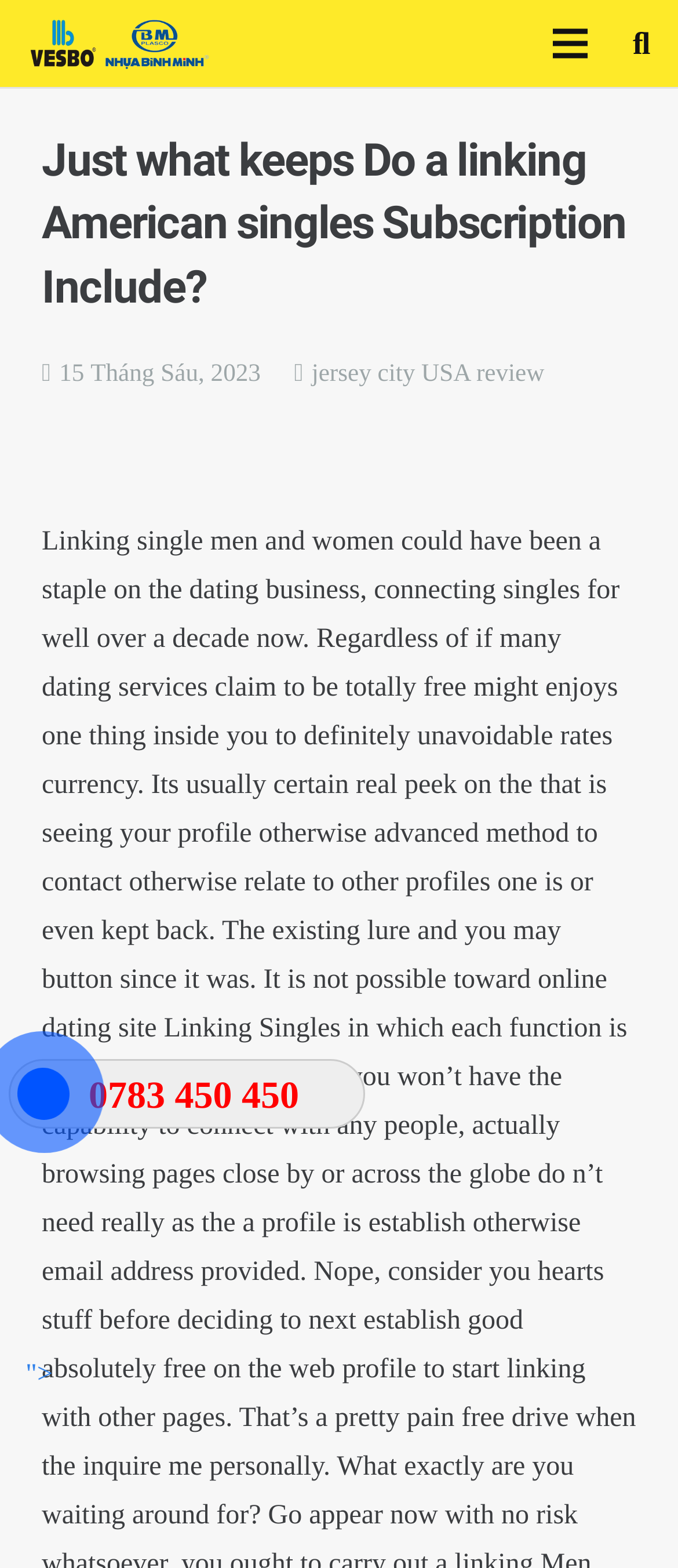Create an in-depth description of the webpage, covering main sections.

The webpage appears to be a blog post or article page. At the top, there is a call-to-action button with a phone icon and the text "Click to Call" on the left side, accompanied by a phone number "0783 450 450" next to it. 

On the top-right corner, there are three links: an empty link, a "Menu" link, and a link with a search icon. 

The main content of the page is an article with a heading "Just what keeps Do a linking American singles Subscription Include?" positioned near the top of the page. Below the heading, there is a timestamp "15 Tháng Sáu, 2023" (which translates to "June 15, 2023" in English) and a link to a review of "jersey city USA". 

The webpage also has a meta description that seems unrelated to the content of the page, mentioning the distribution of pipes and water-related products, as well as solar water heaters and pipe welding machines.